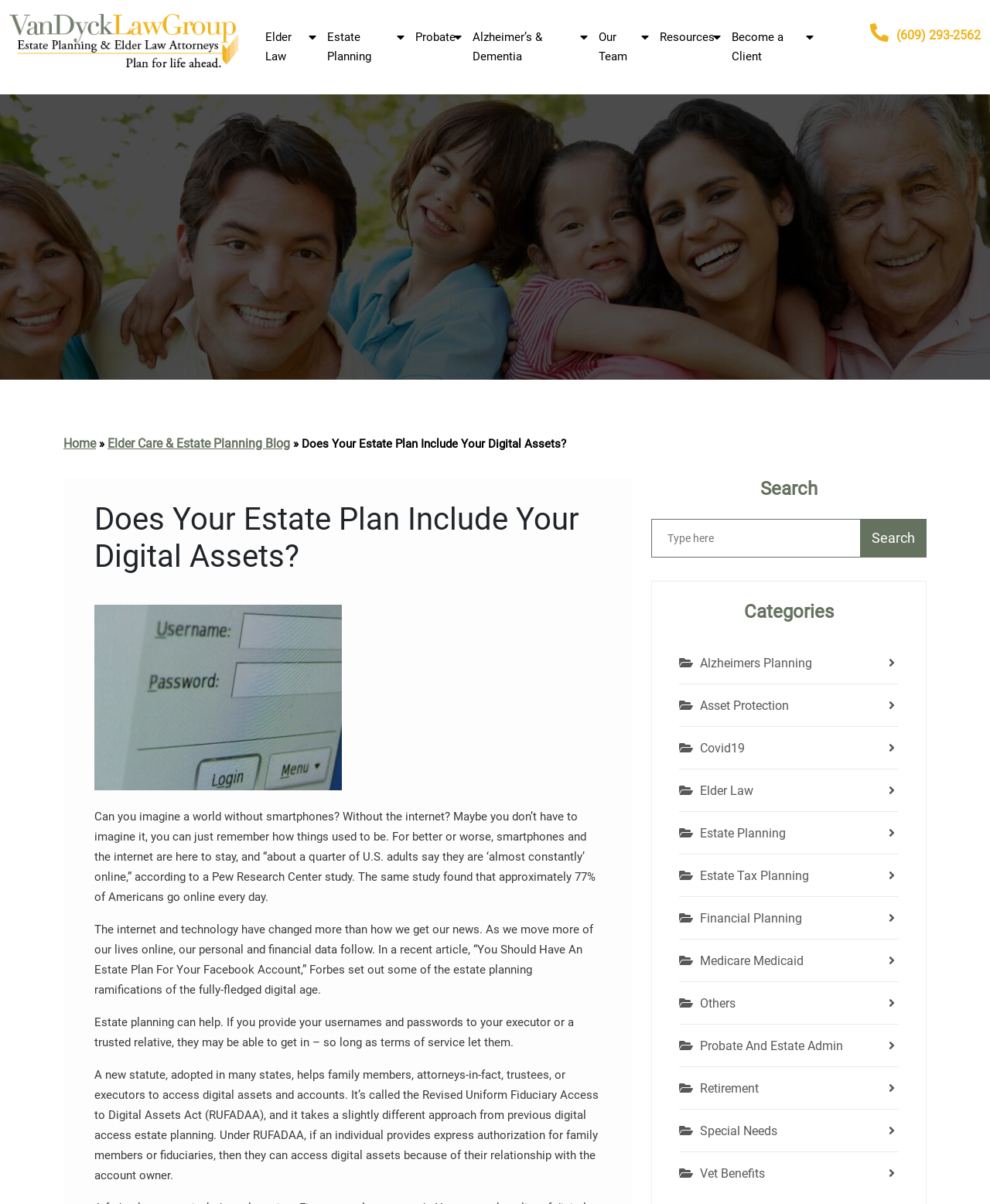What is the phone number on the top-right corner?
Please provide a single word or phrase as your answer based on the screenshot.

(609) 293-2562